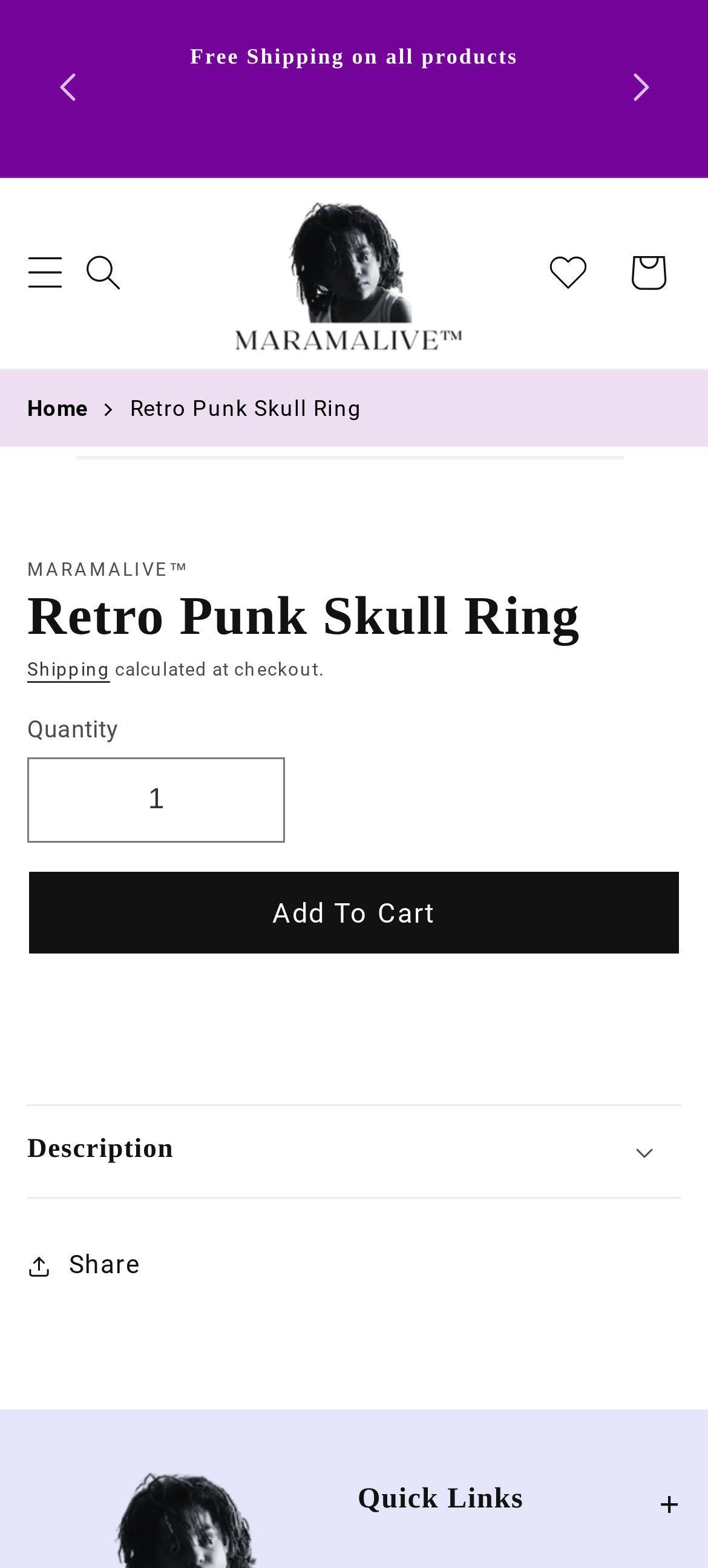Can you identify the bounding box coordinates of the clickable region needed to carry out this instruction: 'View previous announcement'? The coordinates should be four float numbers within the range of 0 to 1, stated as [left, top, right, bottom].

[0.038, 0.031, 0.151, 0.082]